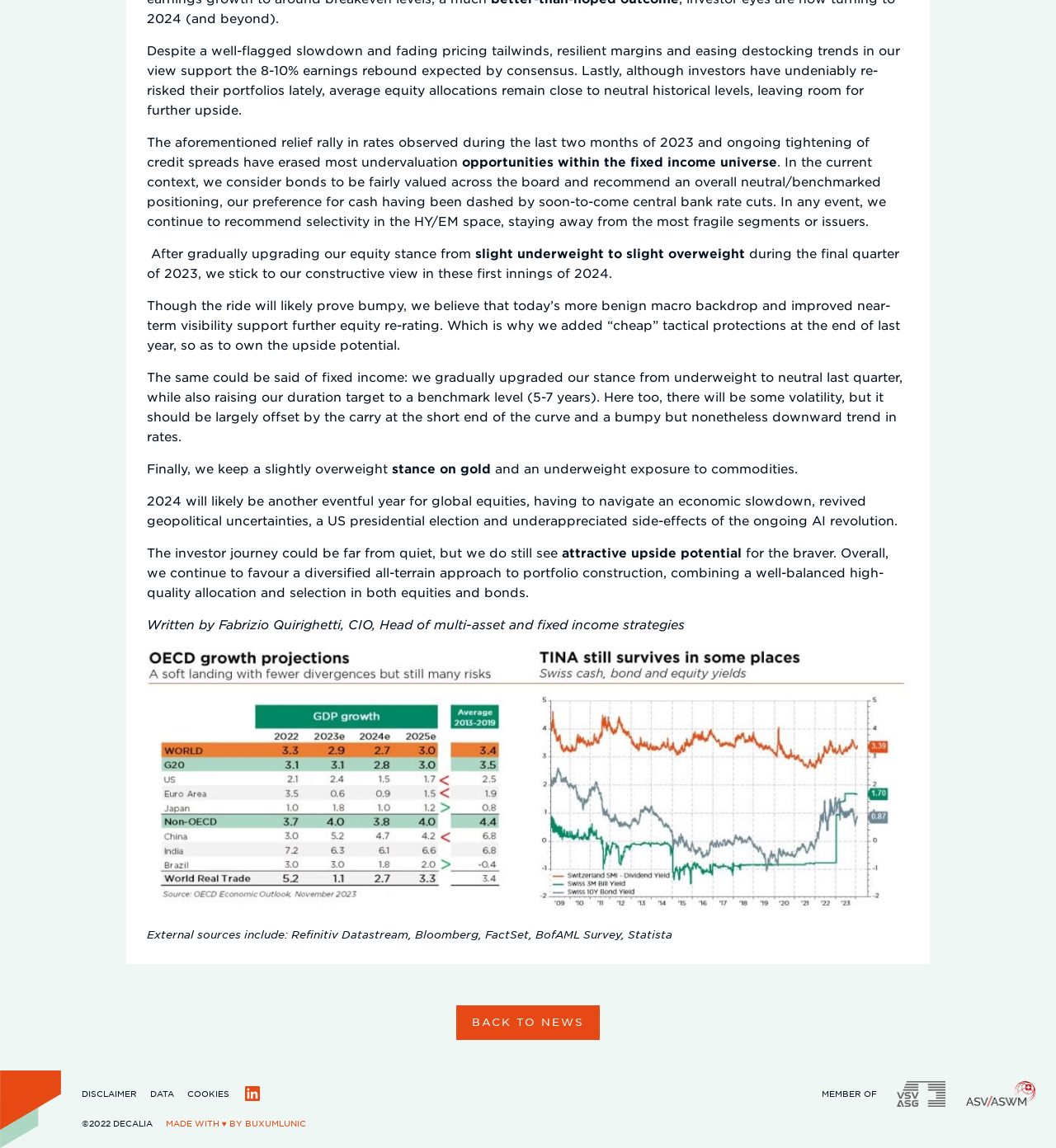Who is the author of the article?
Answer with a single word or phrase, using the screenshot for reference.

Fabrizio Quirighetti